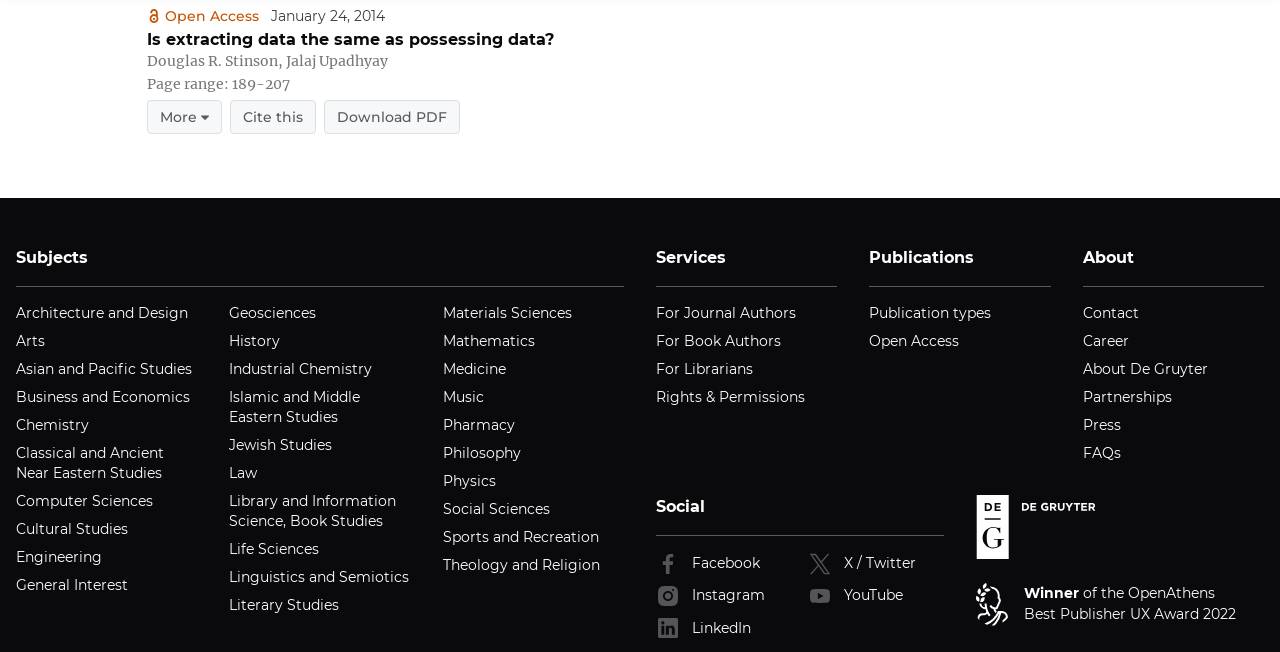Highlight the bounding box coordinates of the element that should be clicked to carry out the following instruction: "Check the PROVIDER RESOURCES". The coordinates must be given as four float numbers ranging from 0 to 1, i.e., [left, top, right, bottom].

None